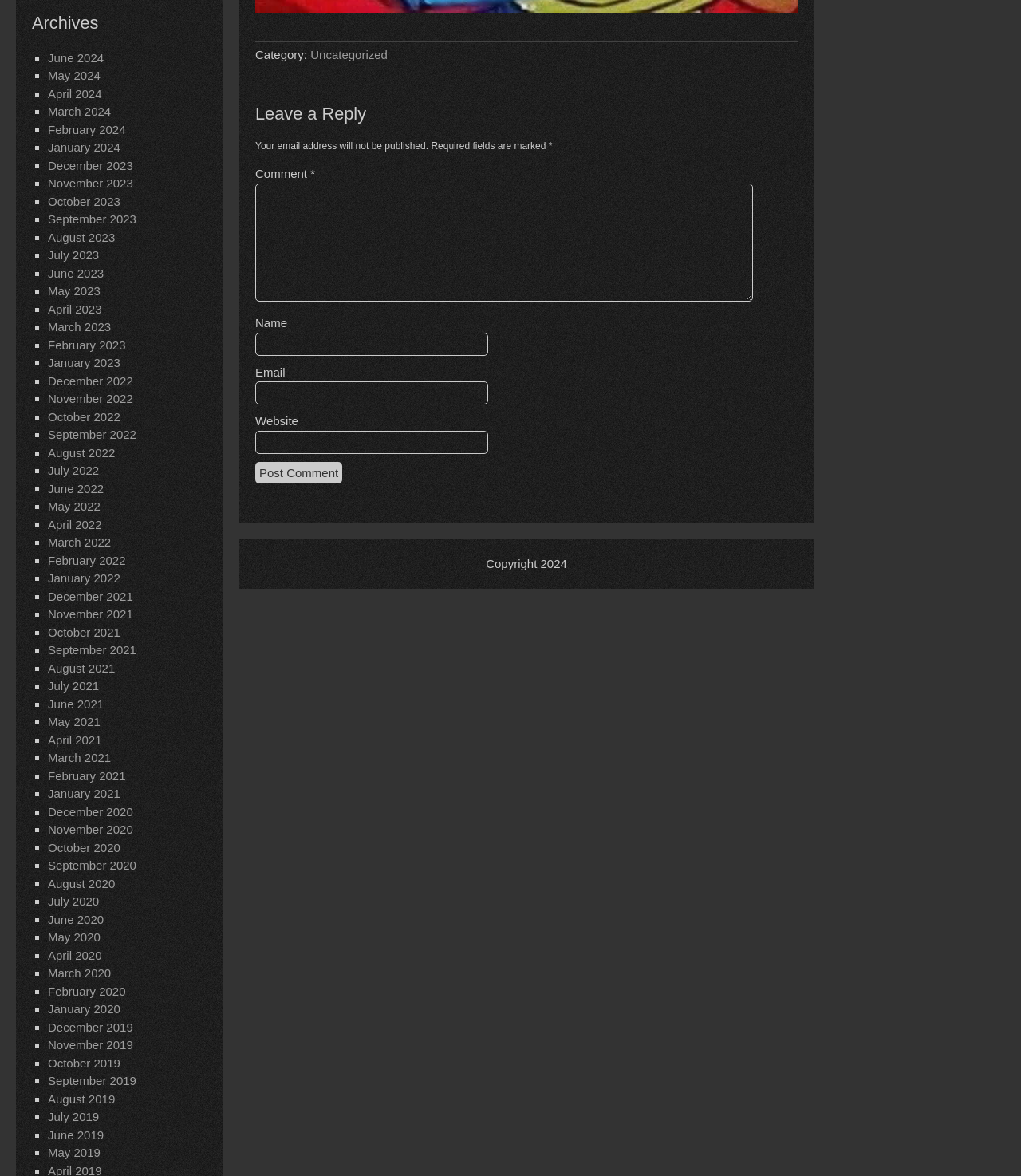What is the earliest month listed on the webpage?
Relying on the image, give a concise answer in one word or a brief phrase.

April 2021